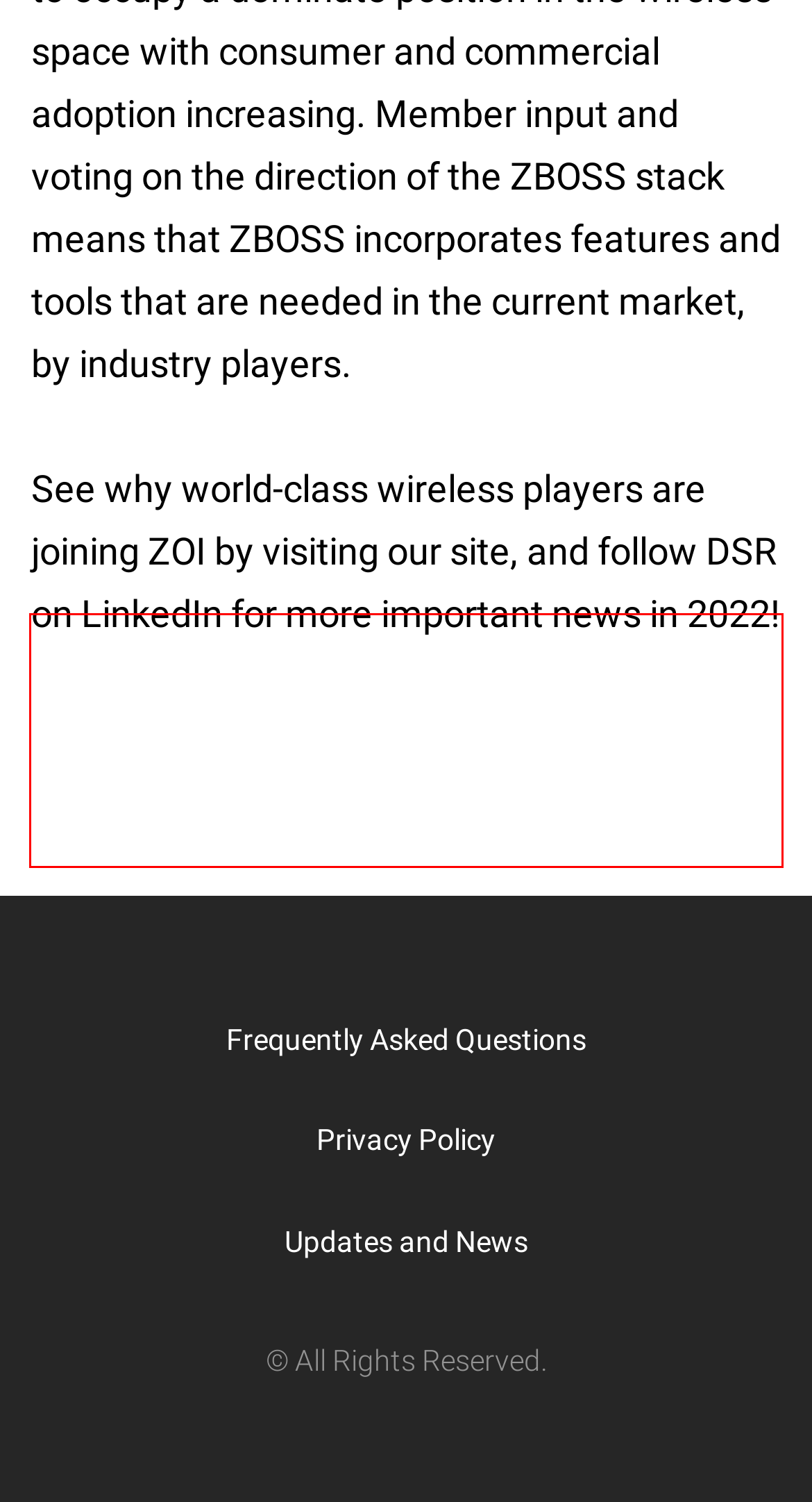Analyze the webpage screenshot and use OCR to recognize the text content in the red bounding box.

See why world-class wireless players are joining ZOI by visiting our site, and follow DSR on LinkedIn for more important news in 2022!